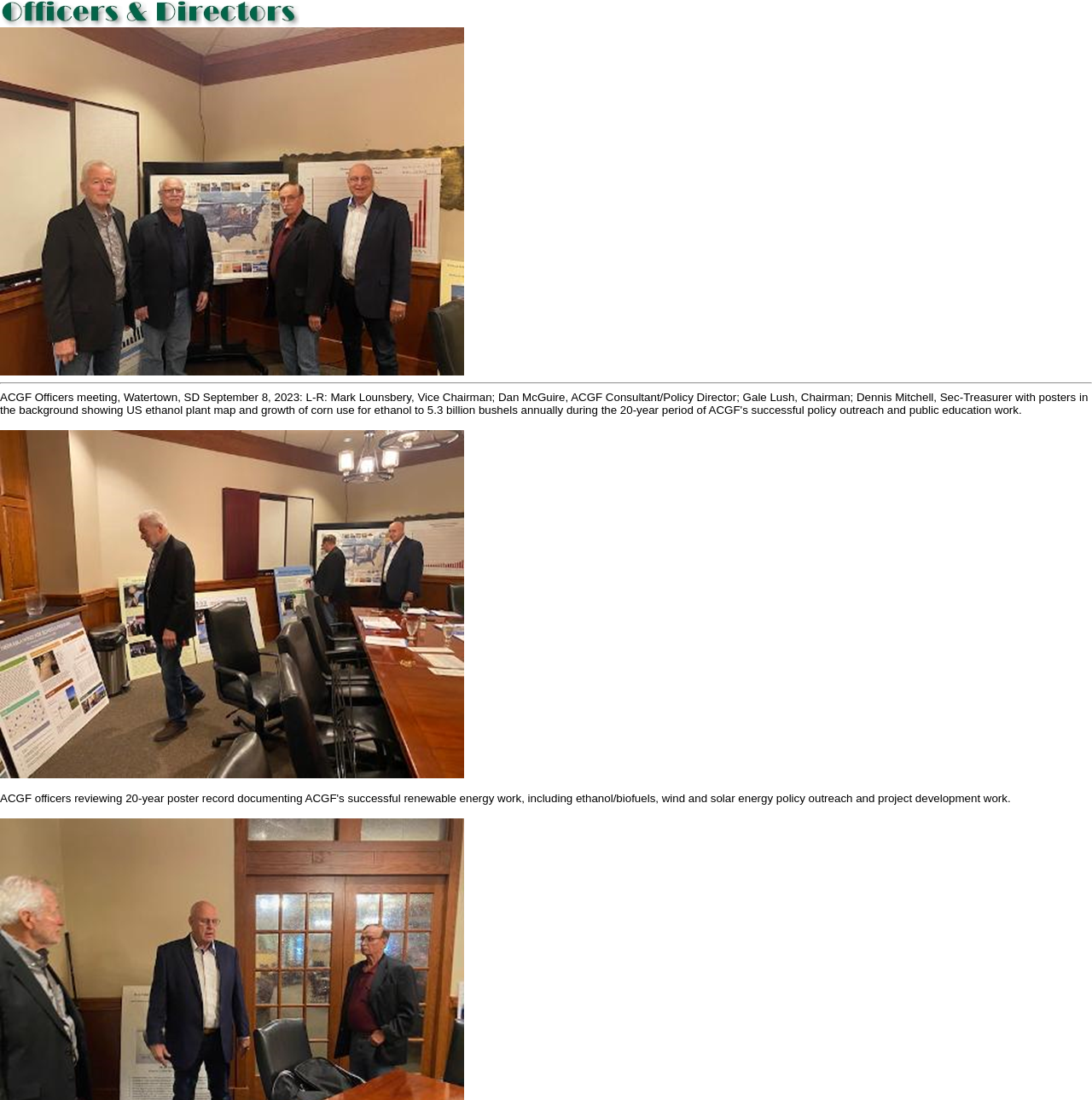Use a single word or phrase to answer this question: 
How many rows are present in the top section?

2